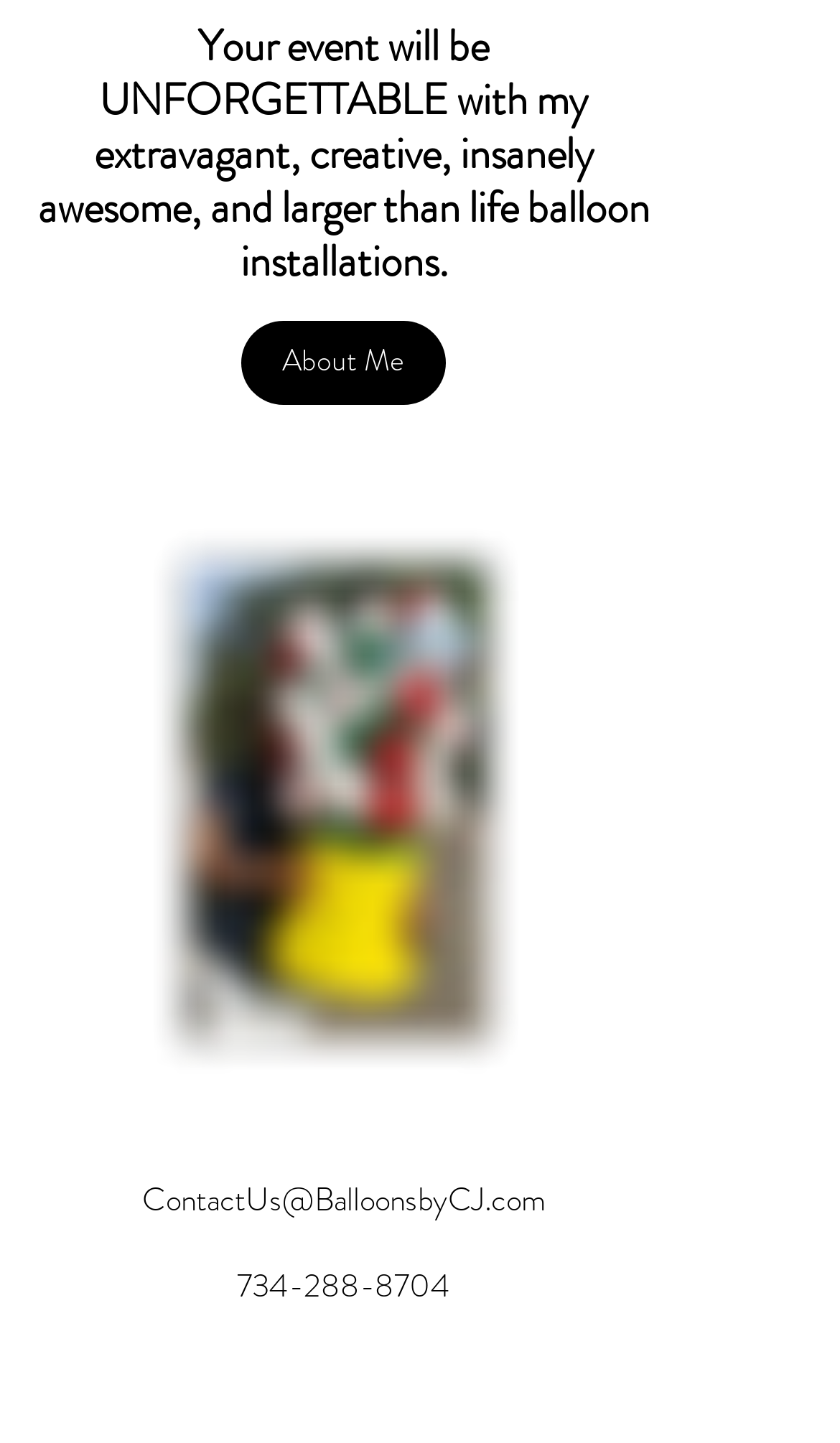What is the main service offered by the website?
Using the image, provide a detailed and thorough answer to the question.

The main heading of the webpage mentions 'Your event will be UNFORGETTABLE with my extravagant, creative, insanely awesome, and larger than life balloon installations.' which suggests that the website is offering balloon installation services for events.